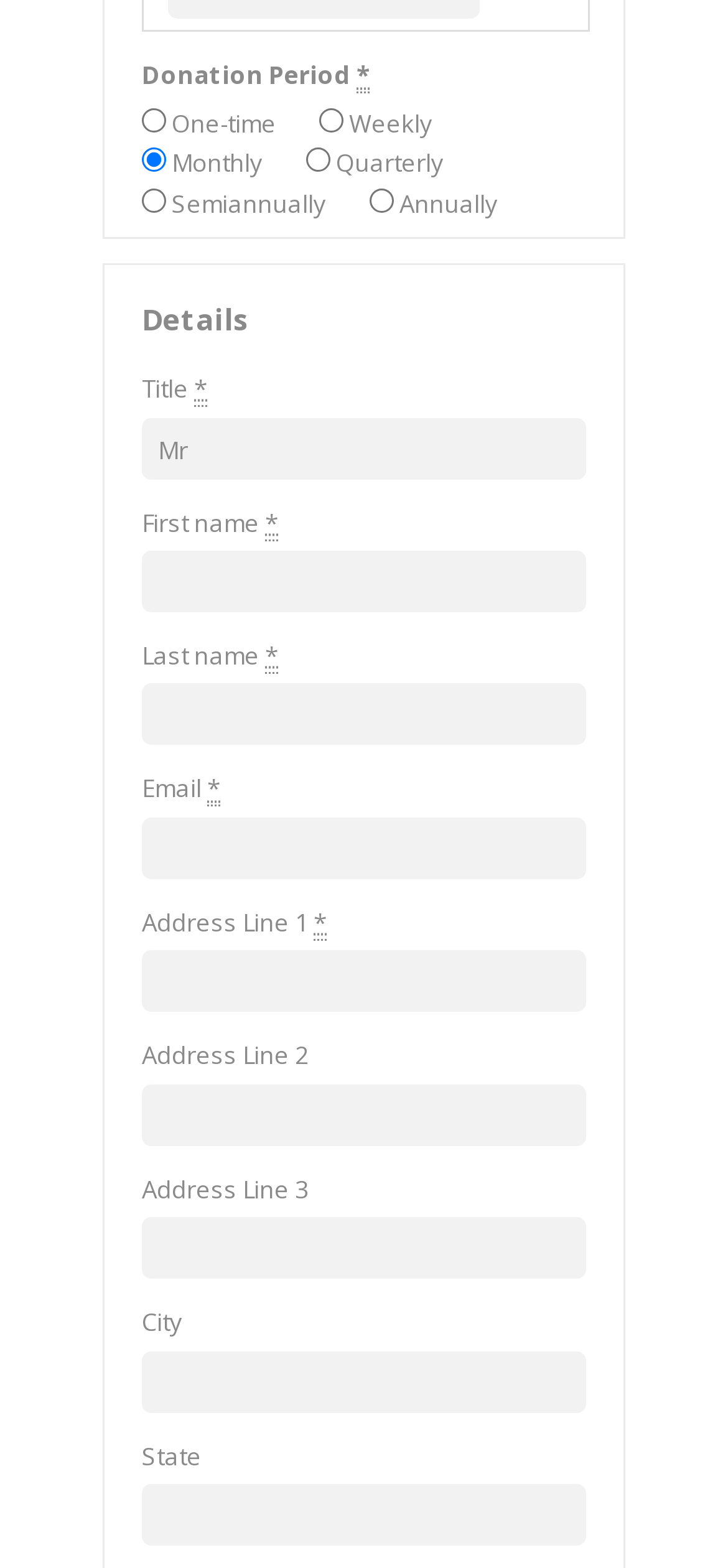Can you identify the bounding box coordinates of the clickable region needed to carry out this instruction: 'Type email address'? The coordinates should be four float numbers within the range of 0 to 1, stated as [left, top, right, bottom].

[0.195, 0.521, 0.805, 0.561]